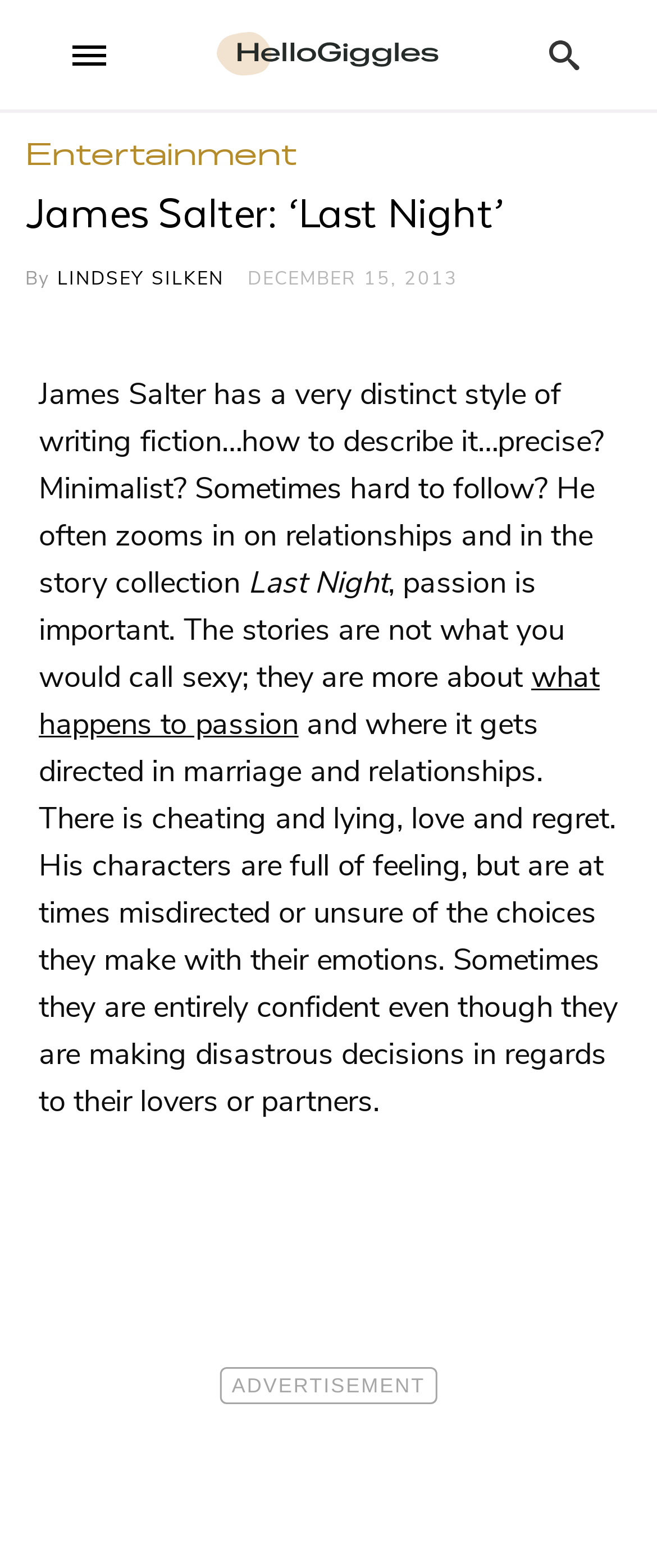Who is the author of the story?
Carefully analyze the image and provide a thorough answer to the question.

The author of the story is James Salter, who has a distinct writing style that is precise and minimalist. The story collection, 'Last Night', is one of his works that explores relationships and passion.